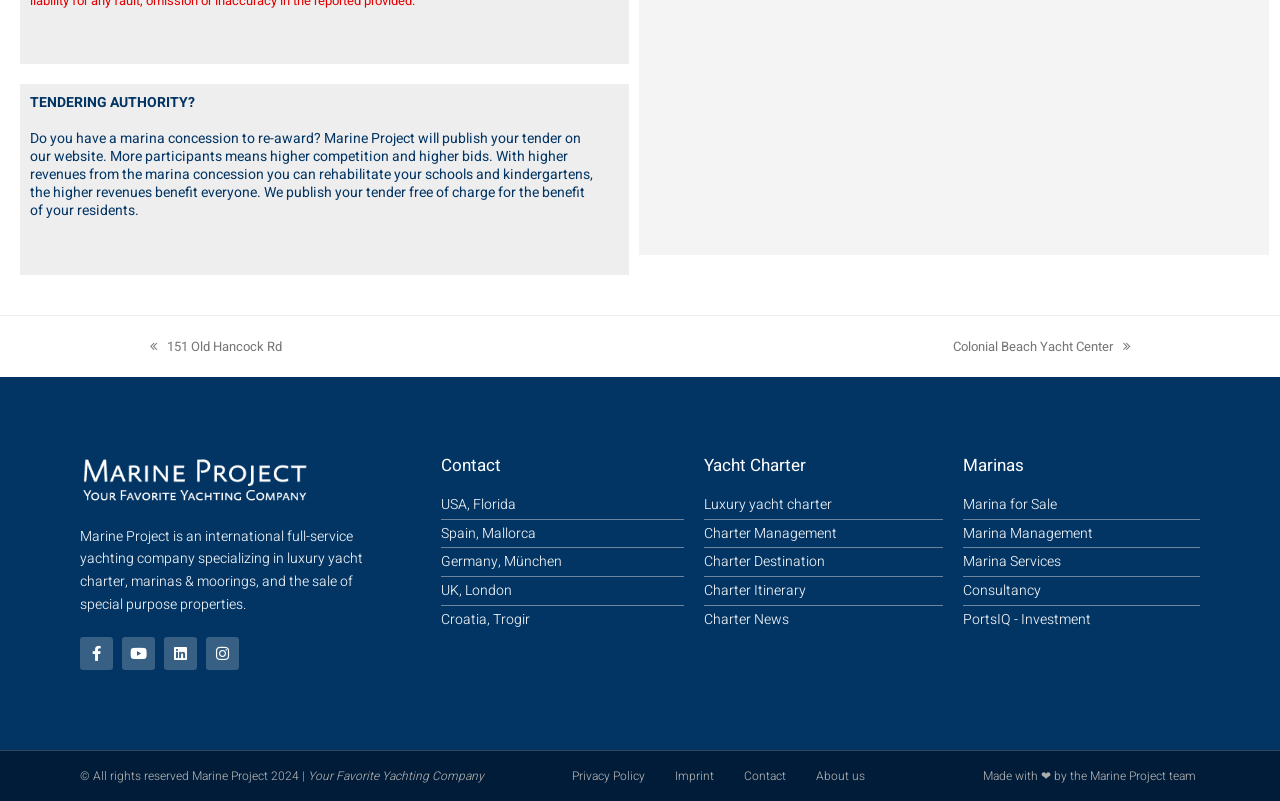Identify the bounding box coordinates of the section that should be clicked to achieve the task described: "Click on 'previous post: 151 Old Hancock Rd'".

[0.117, 0.419, 0.22, 0.446]